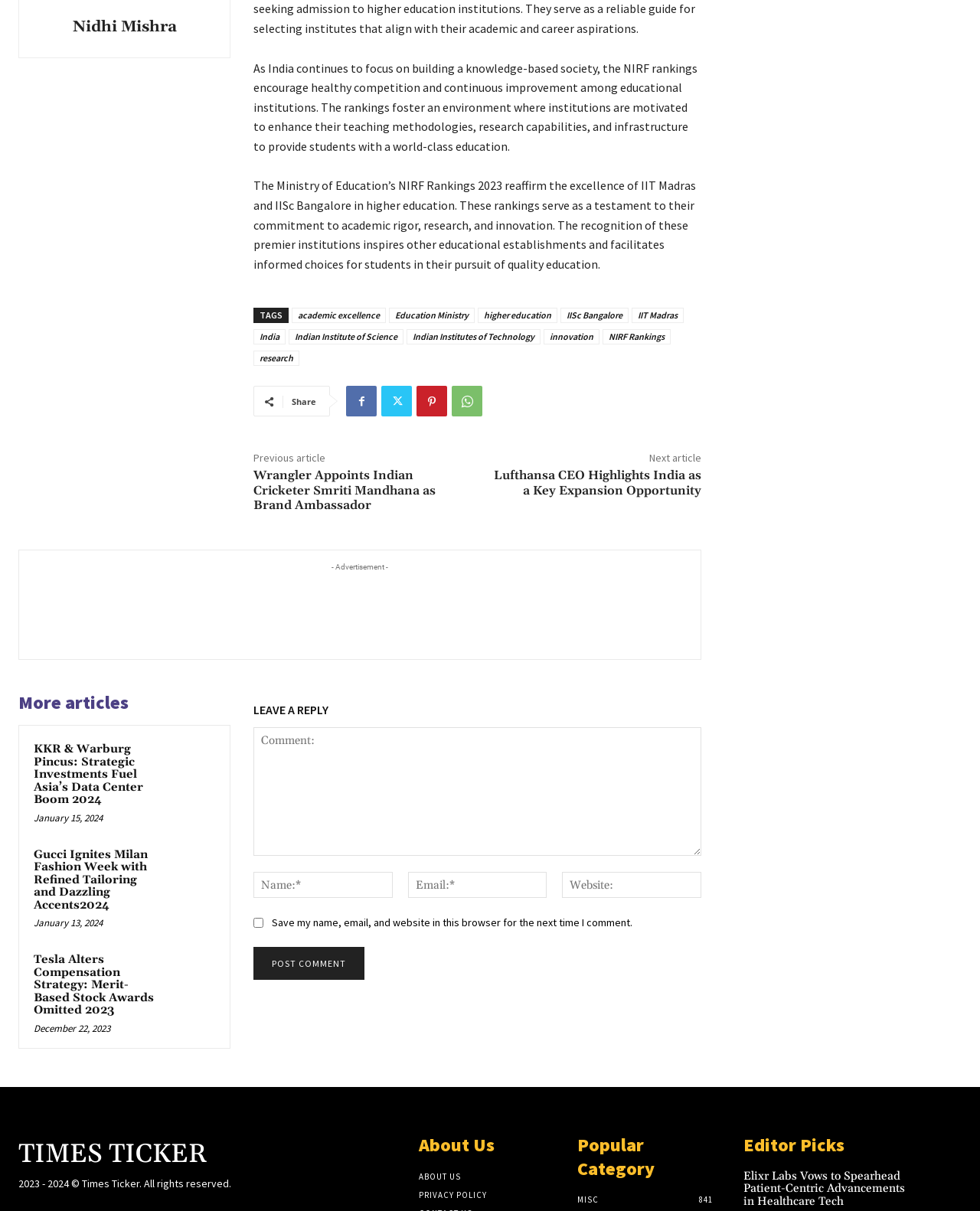Based on the element description: "name="submit" value="Post Comment"", identify the bounding box coordinates for this UI element. The coordinates must be four float numbers between 0 and 1, listed as [left, top, right, bottom].

[0.259, 0.782, 0.372, 0.809]